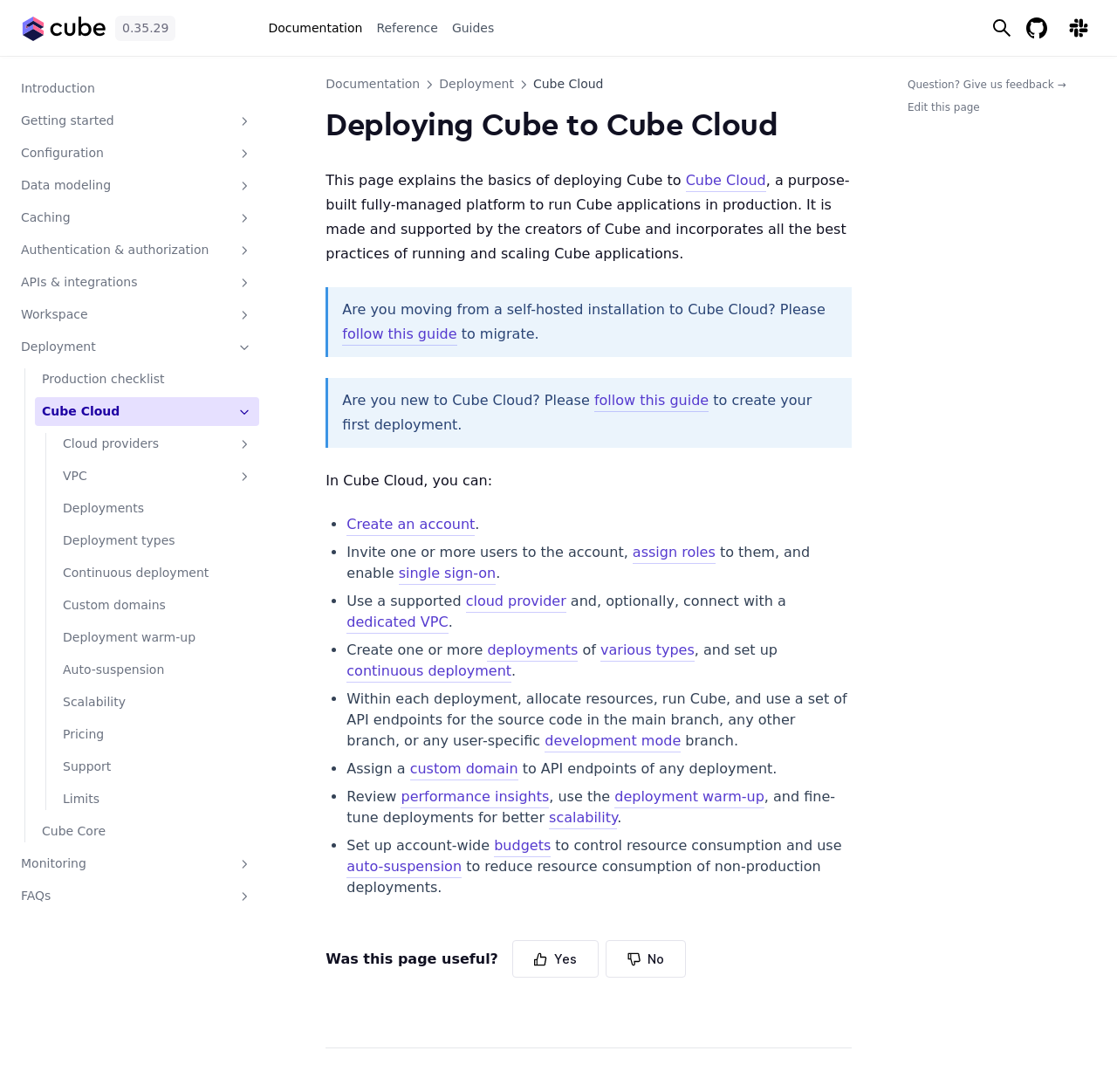Please identify the primary heading on the webpage and return its text.

Deploying Cube to Cube Cloud